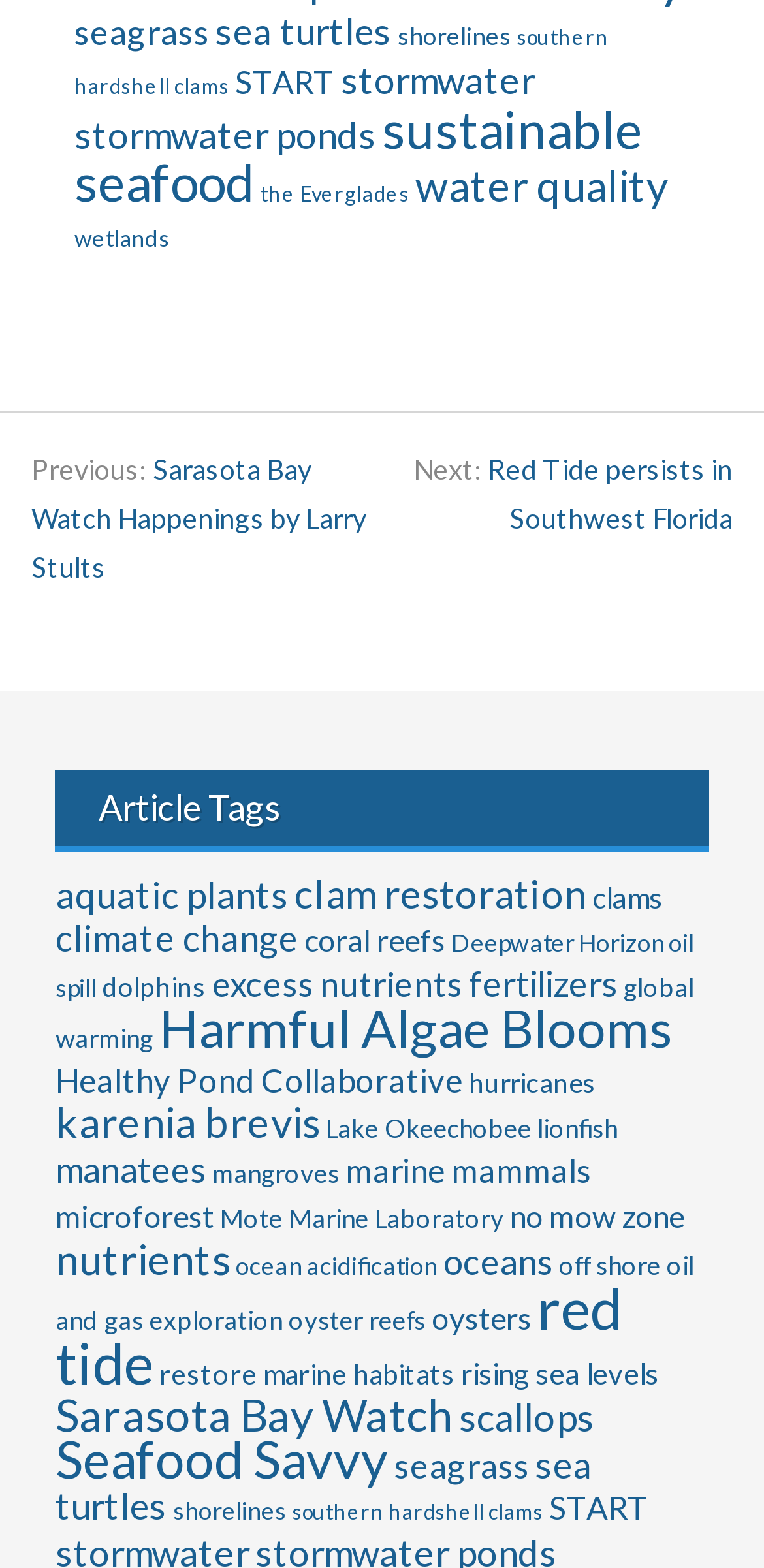Determine the bounding box coordinates for the UI element matching this description: "title="IOTA - All Rights Reserved"".

None